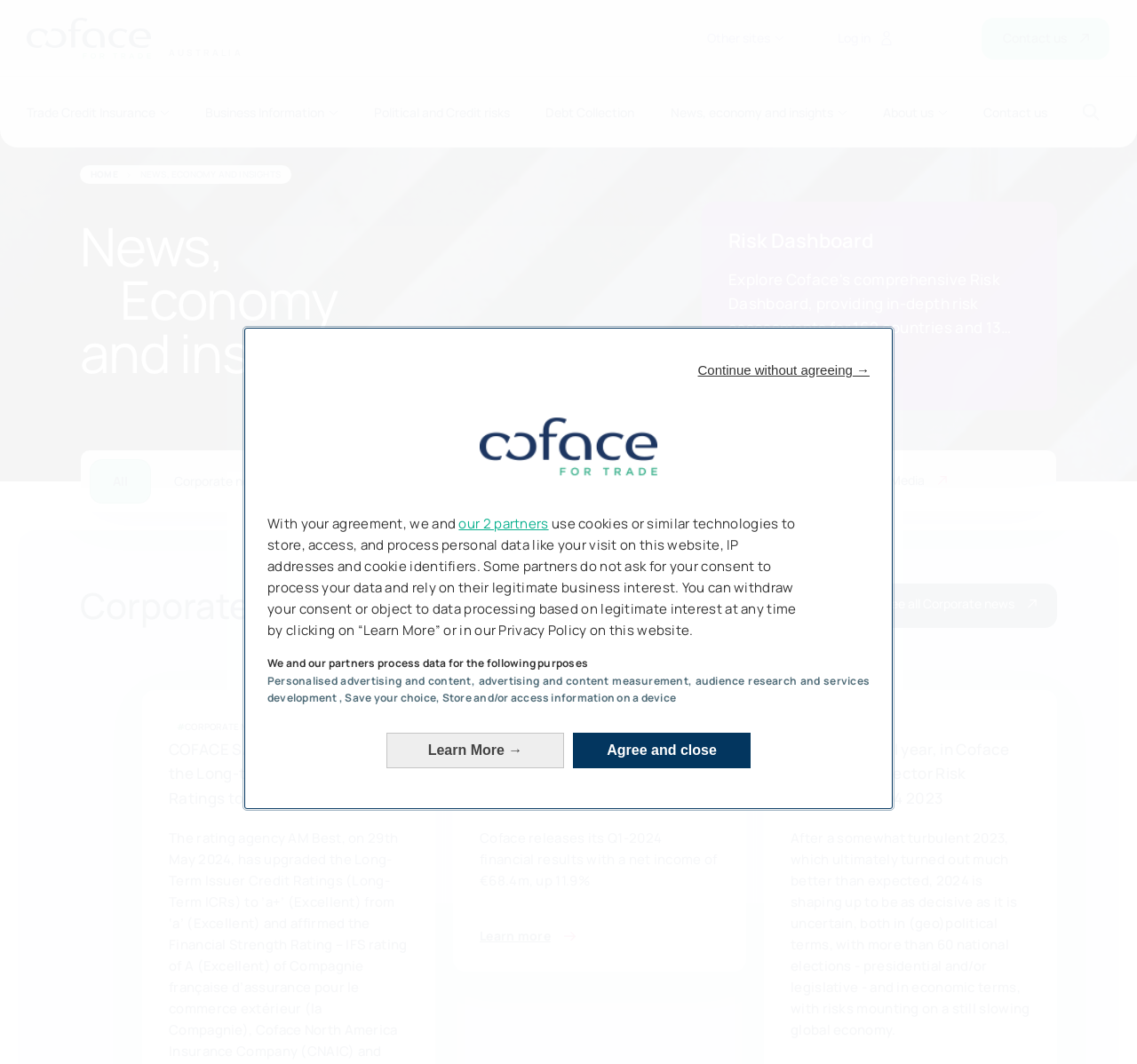Identify the coordinates of the bounding box for the element that must be clicked to accomplish the instruction: "Learn more about Coface Country and Sector Risk Barometer".

[0.695, 0.695, 0.888, 0.759]